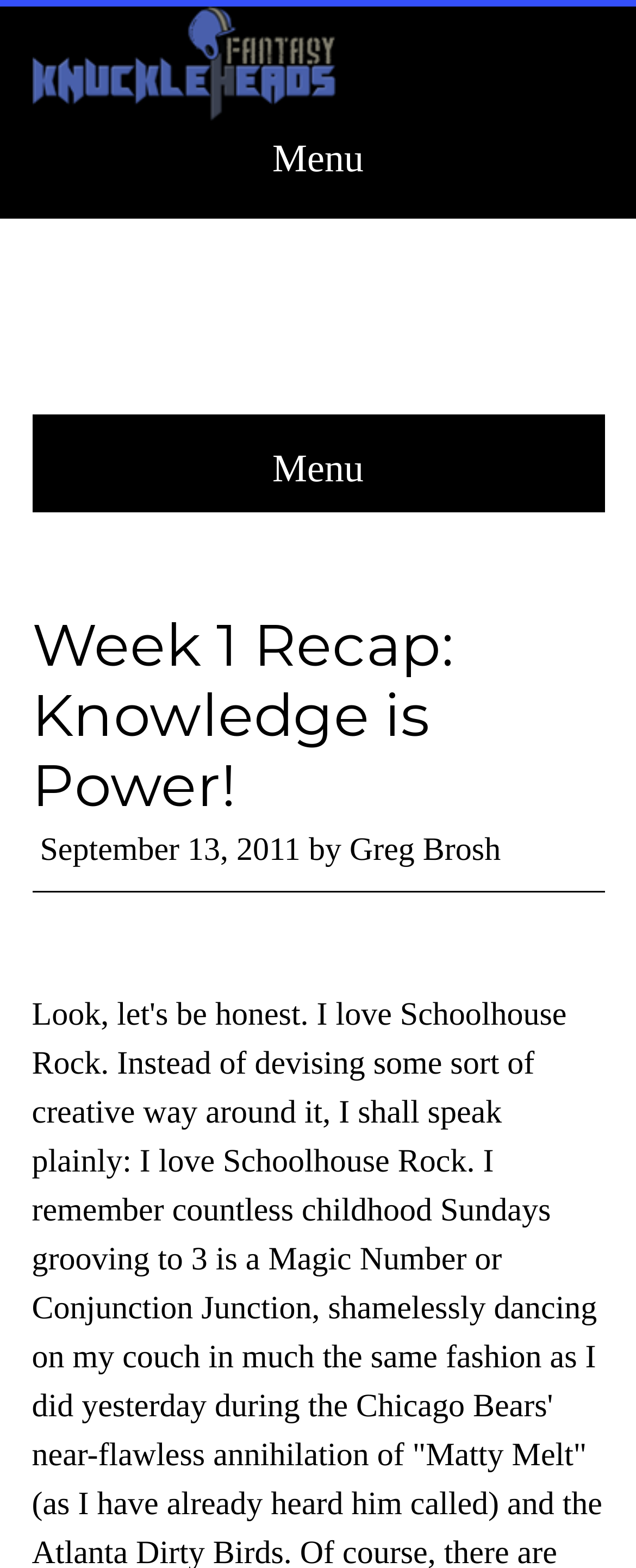Please reply to the following question using a single word or phrase: 
What is the date of the article?

September 13, 2011